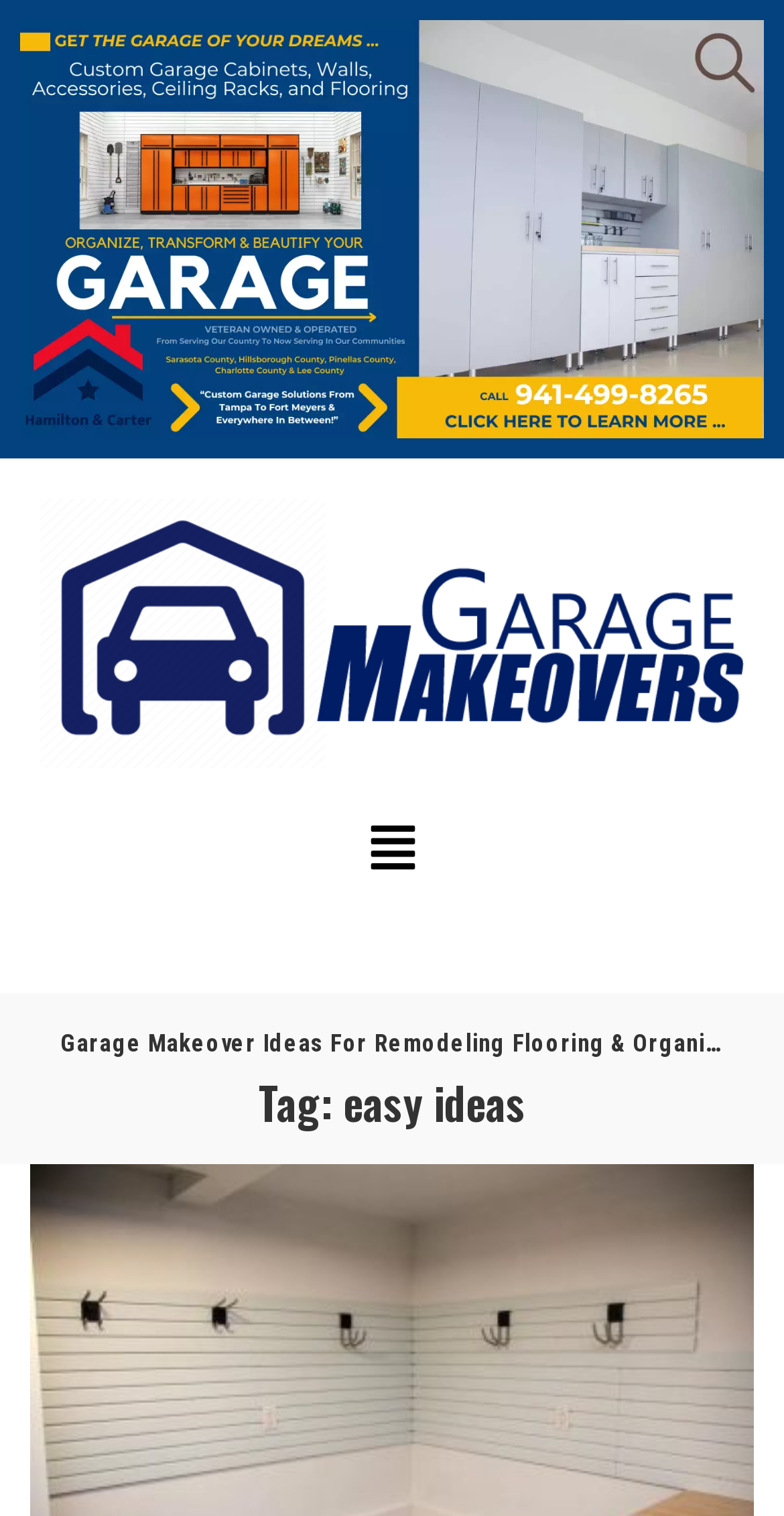Explain the webpage's design and content in an elaborate manner.

The webpage is about garage makeover ideas, specifically for Florida homes. At the top, there is a prominent link and image combination that takes up most of the width, with a subtle margin from the left and top edges. Below this, there is another link and image pair, slightly smaller in size, with a moderate margin from the top edge.

To the right of the second link and image, there is a menu button labeled "Menu" that, when clicked, will expand to show a popup menu. This button is positioned roughly in the middle of the page, vertically.

Further down, there is a section of complementary content that spans most of the width, with a moderate margin from the top edge. Above this section, there is a heading that reads "Tag: easy ideas", which is centered horizontally and positioned near the top of the page.

Overall, the webpage has a clean and organized layout, with a focus on garage makeover ideas and resources for Florida homeowners.